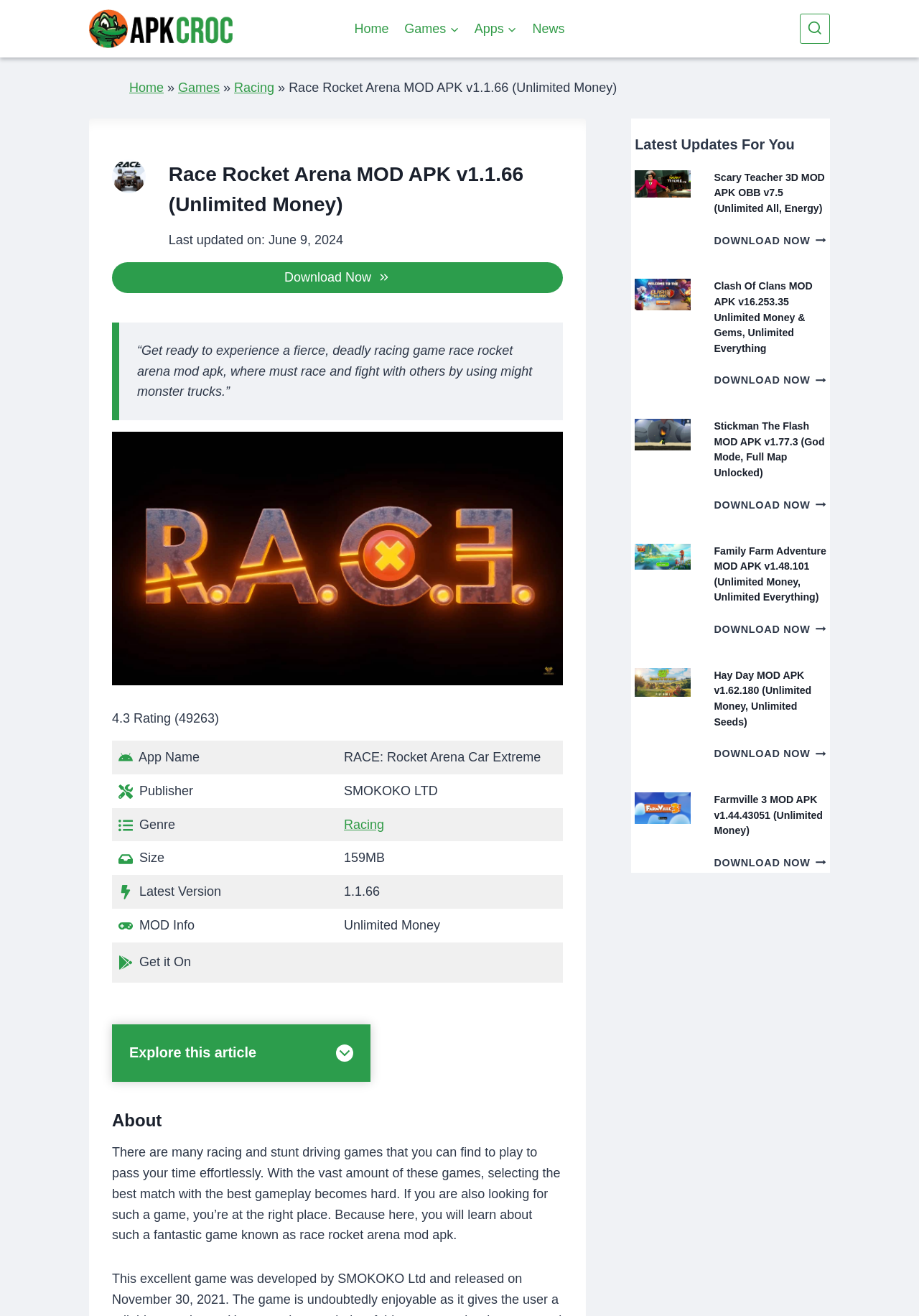Please determine the bounding box coordinates of the clickable area required to carry out the following instruction: "Click the 'Download Now' button". The coordinates must be four float numbers between 0 and 1, represented as [left, top, right, bottom].

[0.122, 0.199, 0.613, 0.223]